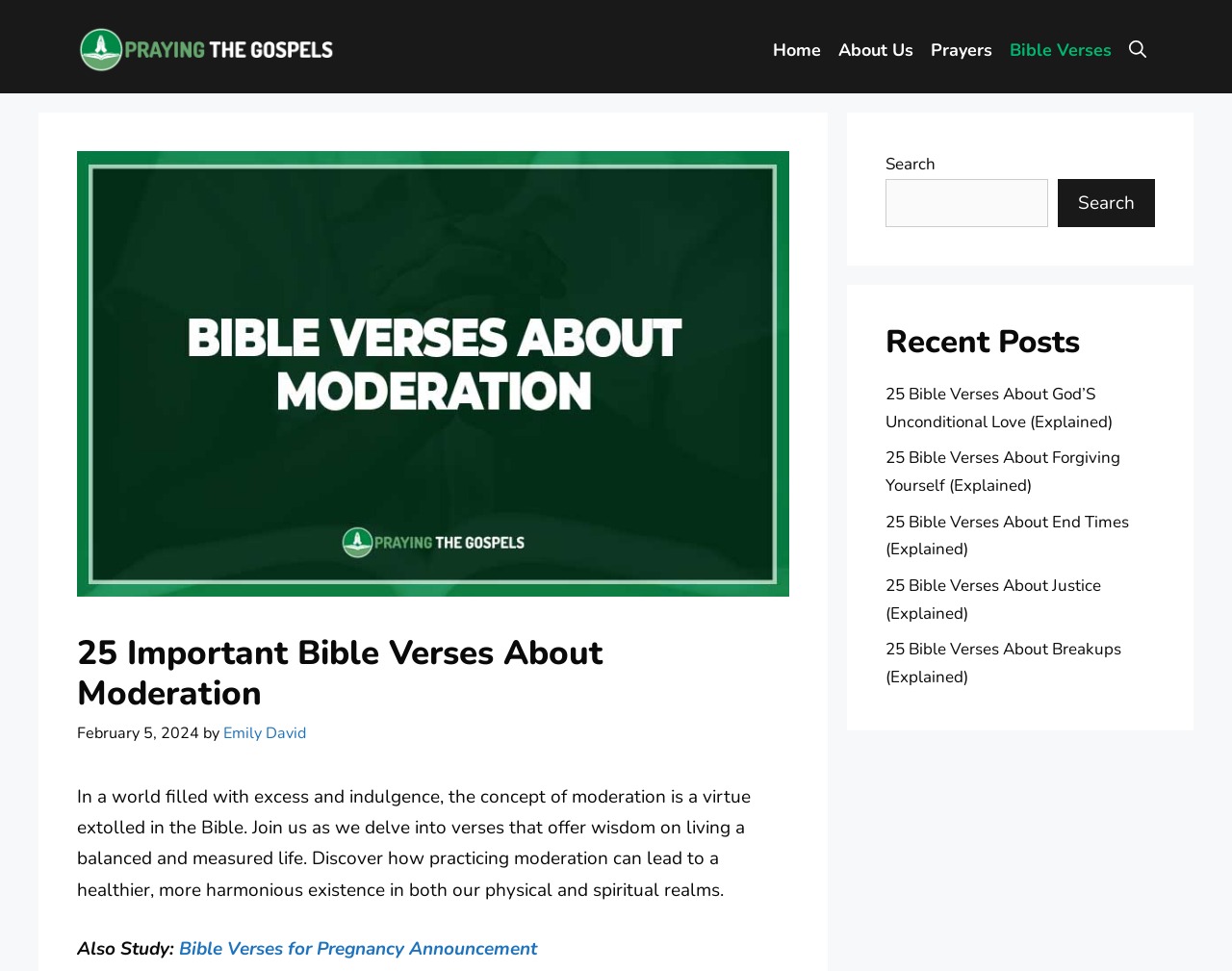Please specify the bounding box coordinates of the clickable region necessary for completing the following instruction: "Visit the home page". The coordinates must consist of four float numbers between 0 and 1, i.e., [left, top, right, bottom].

[0.62, 0.029, 0.673, 0.074]